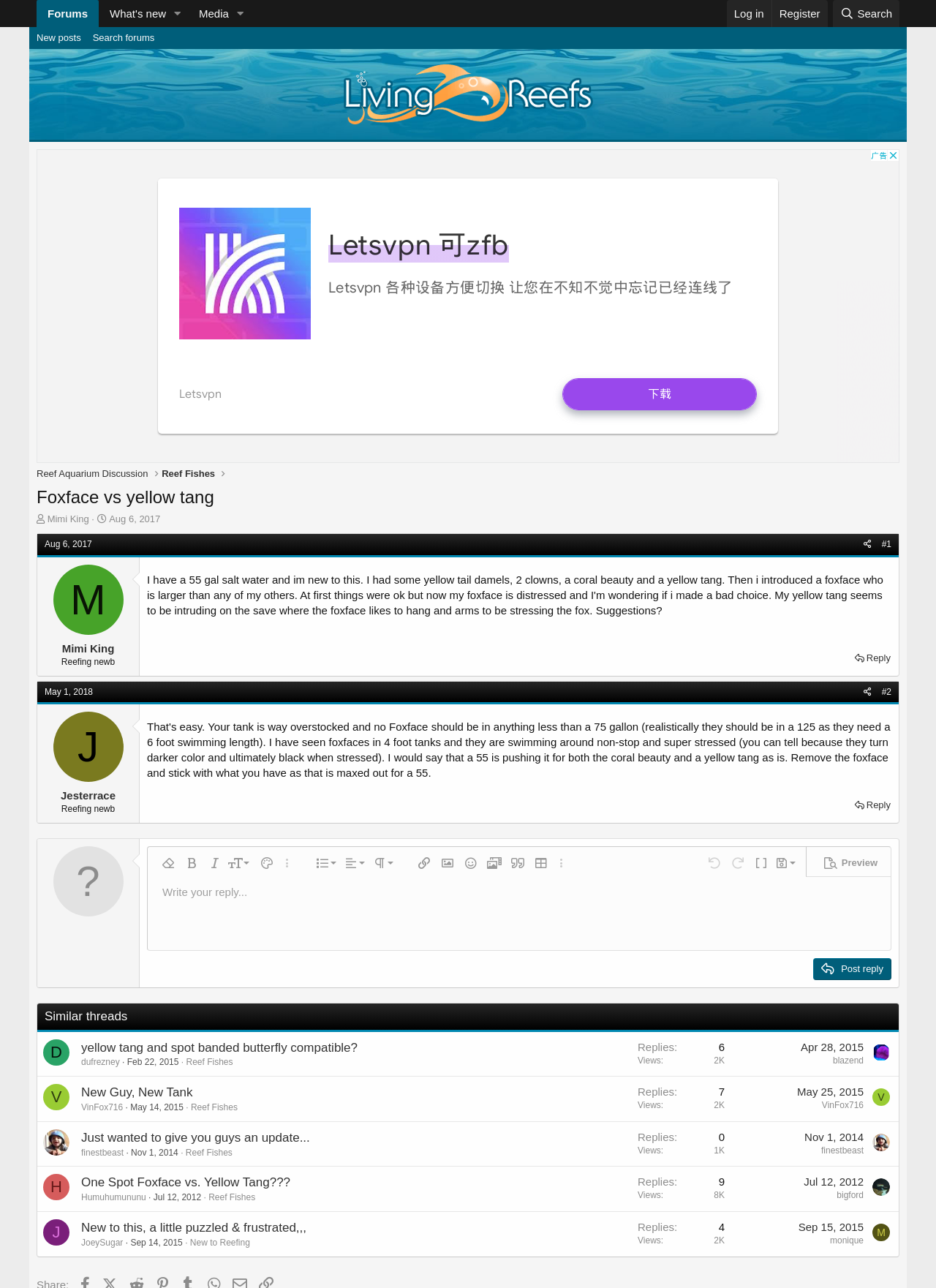Use a single word or phrase to answer the following:
What is the username of the person who started the first thread?

Mimi King